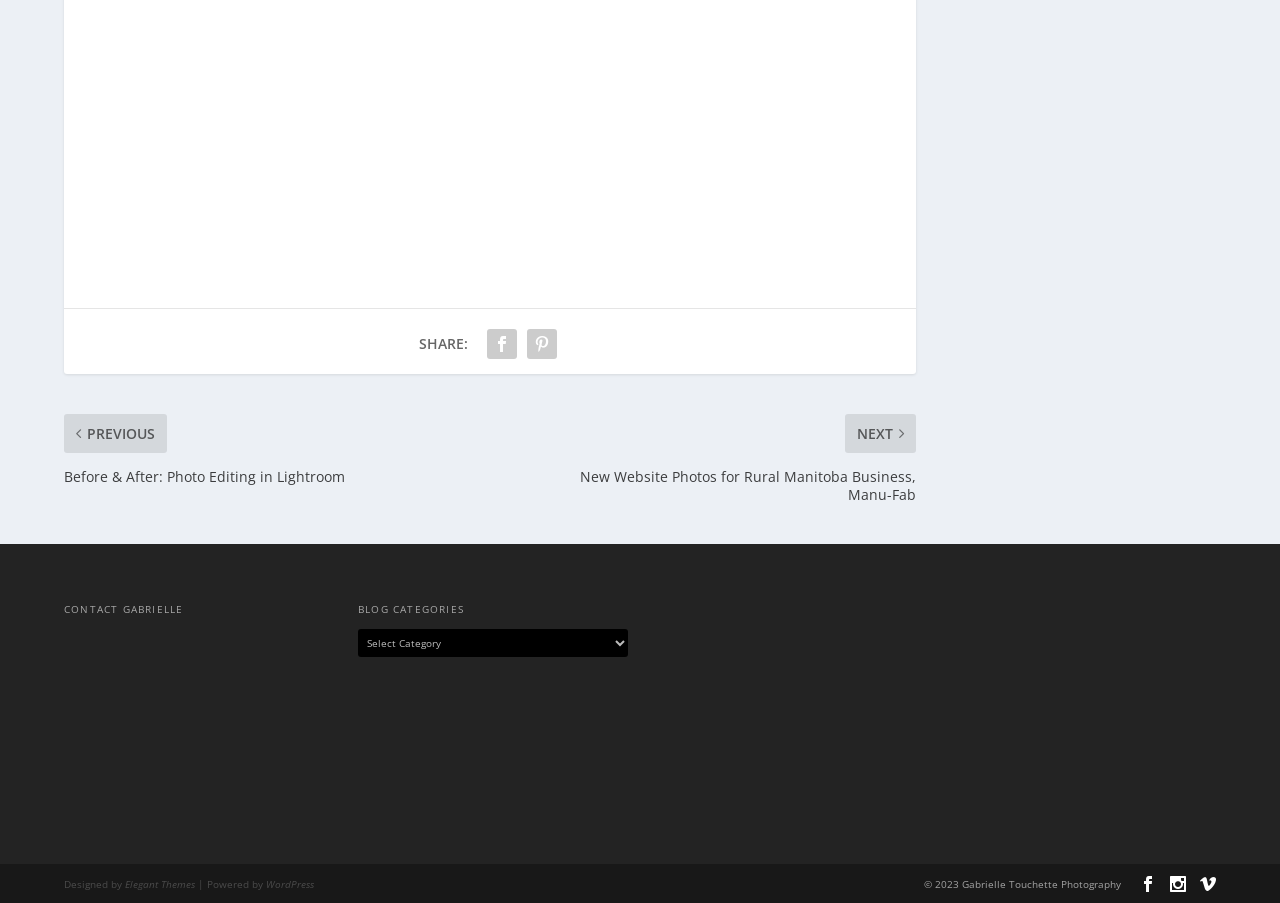Please provide a brief answer to the following inquiry using a single word or phrase:
How many links are there in the webpage?

At least 3